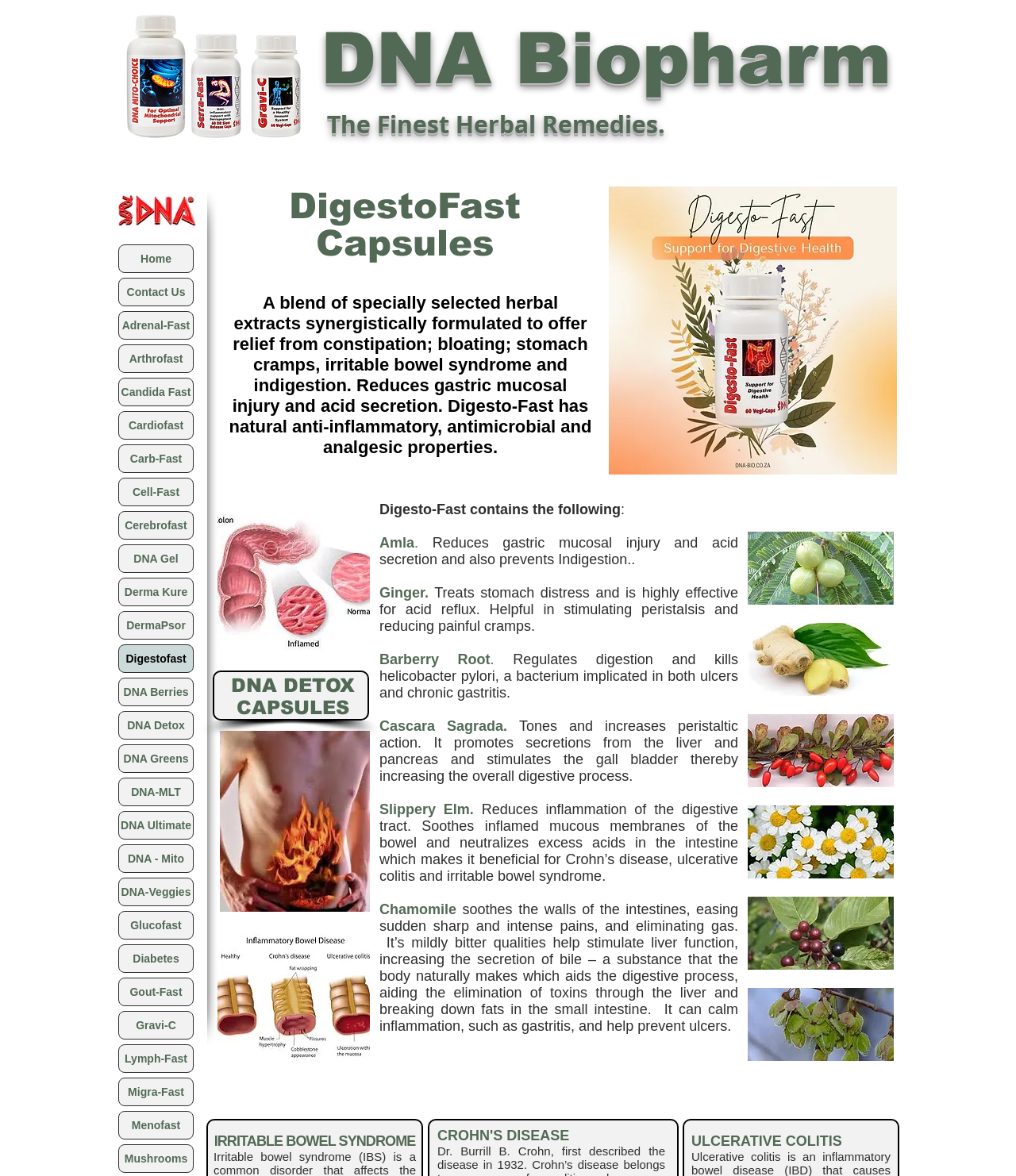Find the bounding box coordinates for the element that must be clicked to complete the instruction: "Explore the 'Travel' section". The coordinates should be four float numbers between 0 and 1, indicated as [left, top, right, bottom].

None